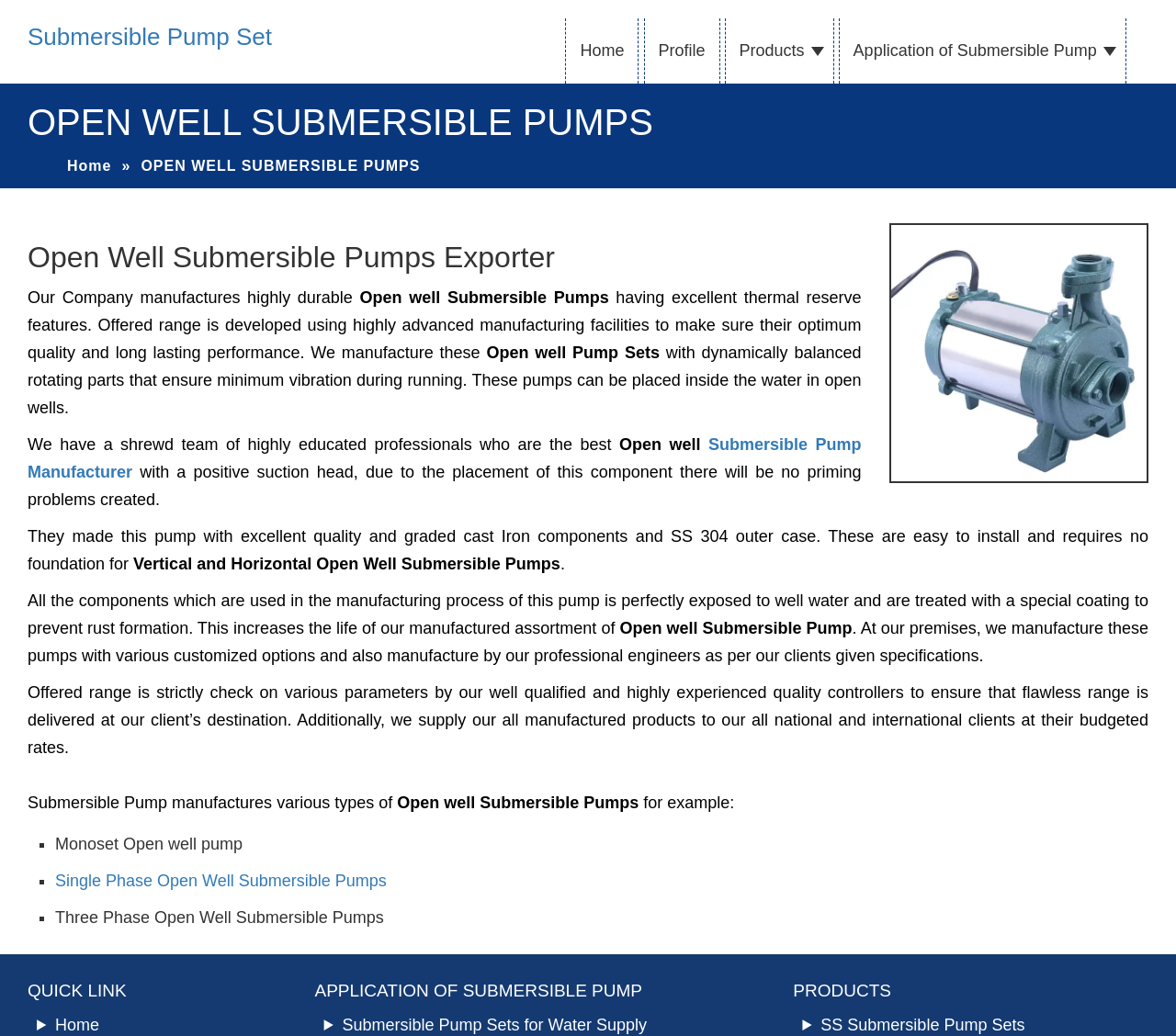Articulate a complete and detailed caption of the webpage elements.

This webpage is about a manufacturer and exporter of open well submersible pumps, based in Ahmedabad, India. At the top, there are four navigation links: "Home", "Profile", "Products", and "Application of Submersible Pump". Below these links, there is a heading "OPEN WELL SUBMERSIBLE PUMPS" followed by a brief introduction to the company and its products.

The main content of the page is divided into sections. The first section describes the features and benefits of open well submersible pumps, including their durability, thermal reserve features, and ease of installation. There is an image of open well submersible pumps on the right side of this section.

The next section lists the types of open well submersible pumps manufactured by the company, including vertical and horizontal pumps. The company's manufacturing process and quality control measures are also described in this section.

Further down, there is a list of products offered by the company, including monoset open well pumps, single phase open well submersible pumps, and three phase open well submersible pumps. Each product is marked with a bullet point.

At the bottom of the page, there are three columns of links. The left column is labeled "QUICK LINK" and contains links to the home page and other sections of the website. The middle column is labeled "APPLICATION OF SUBMERSIBLE PUMP" and contains links to specific applications of submersible pumps, such as water supply. The right column is labeled "PRODUCTS" and contains links to specific products, such as SS submersible pump sets.